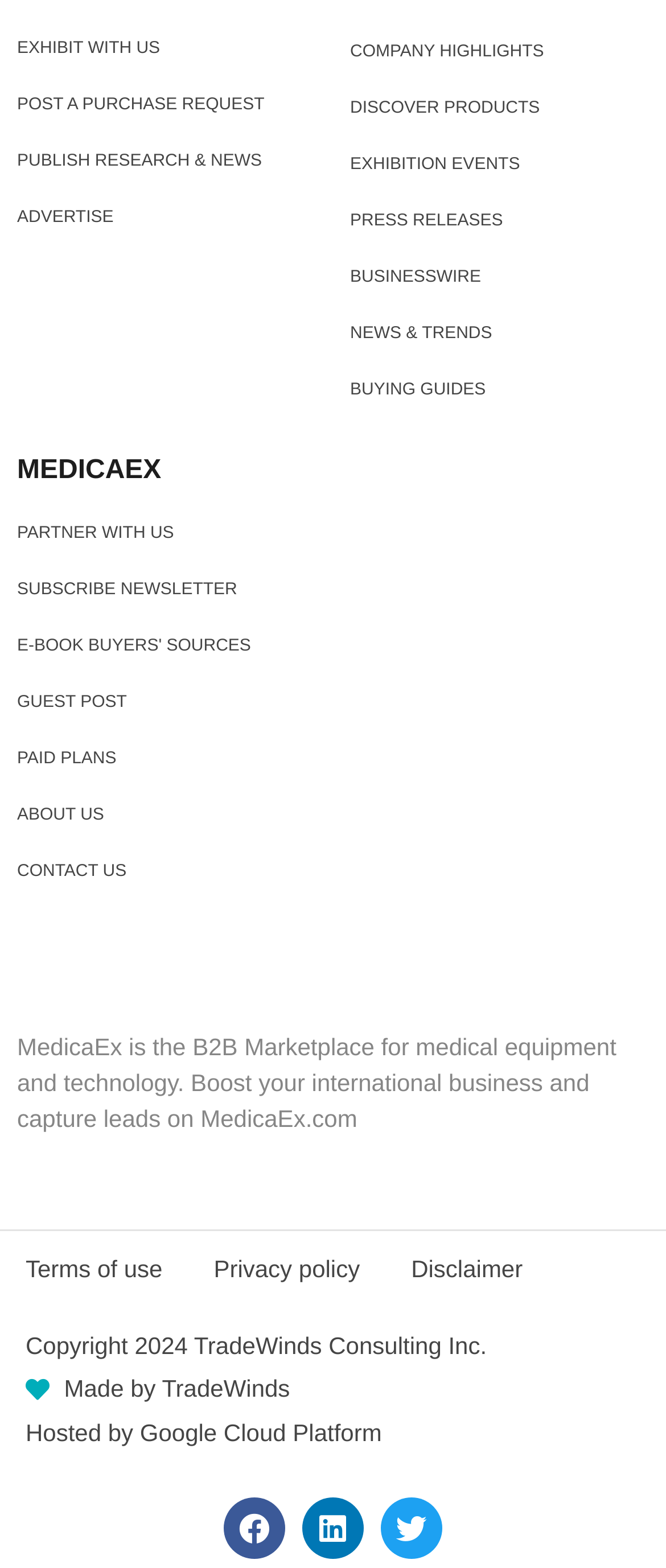Answer the following query with a single word or phrase:
How many social media links are there?

3